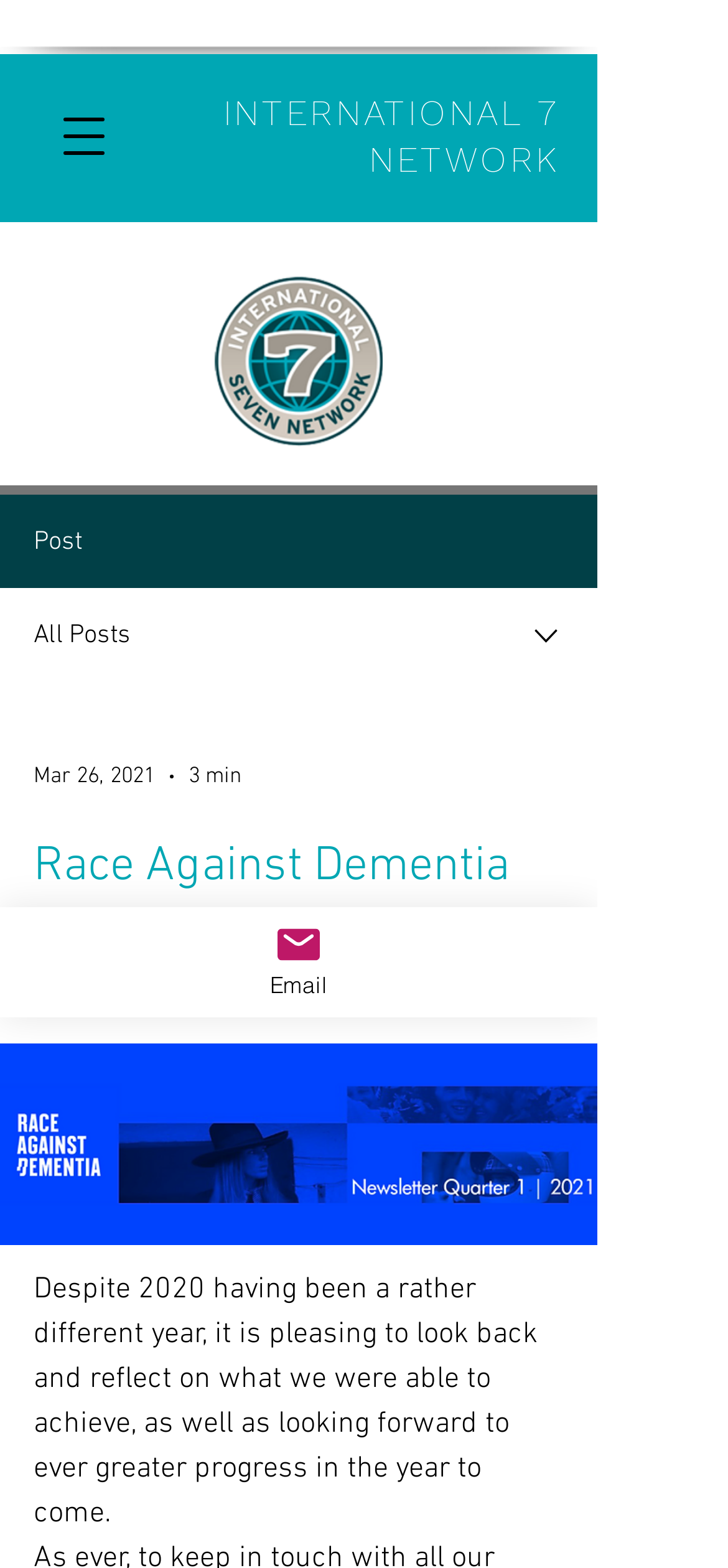What is the position of the navigation menu button?
Kindly offer a comprehensive and detailed response to the question.

I found a button element with the text 'Open navigation menu' which has a bounding box coordinate of [0.051, 0.057, 0.179, 0.117], indicating that it is located at the top left of the webpage.